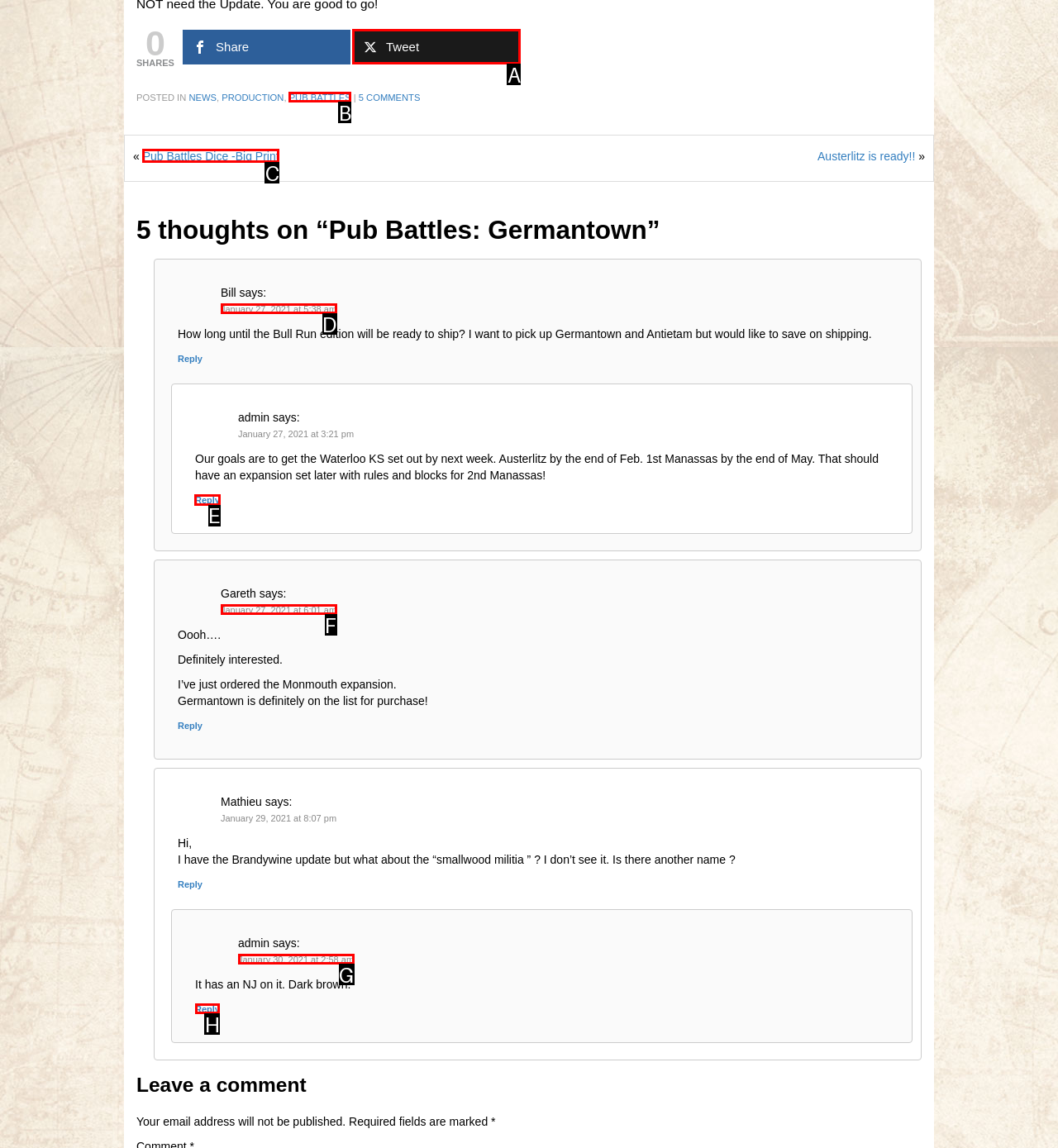Identify the correct UI element to click for the following task: Click on the 'Reply to admin' link Choose the option's letter based on the given choices.

E